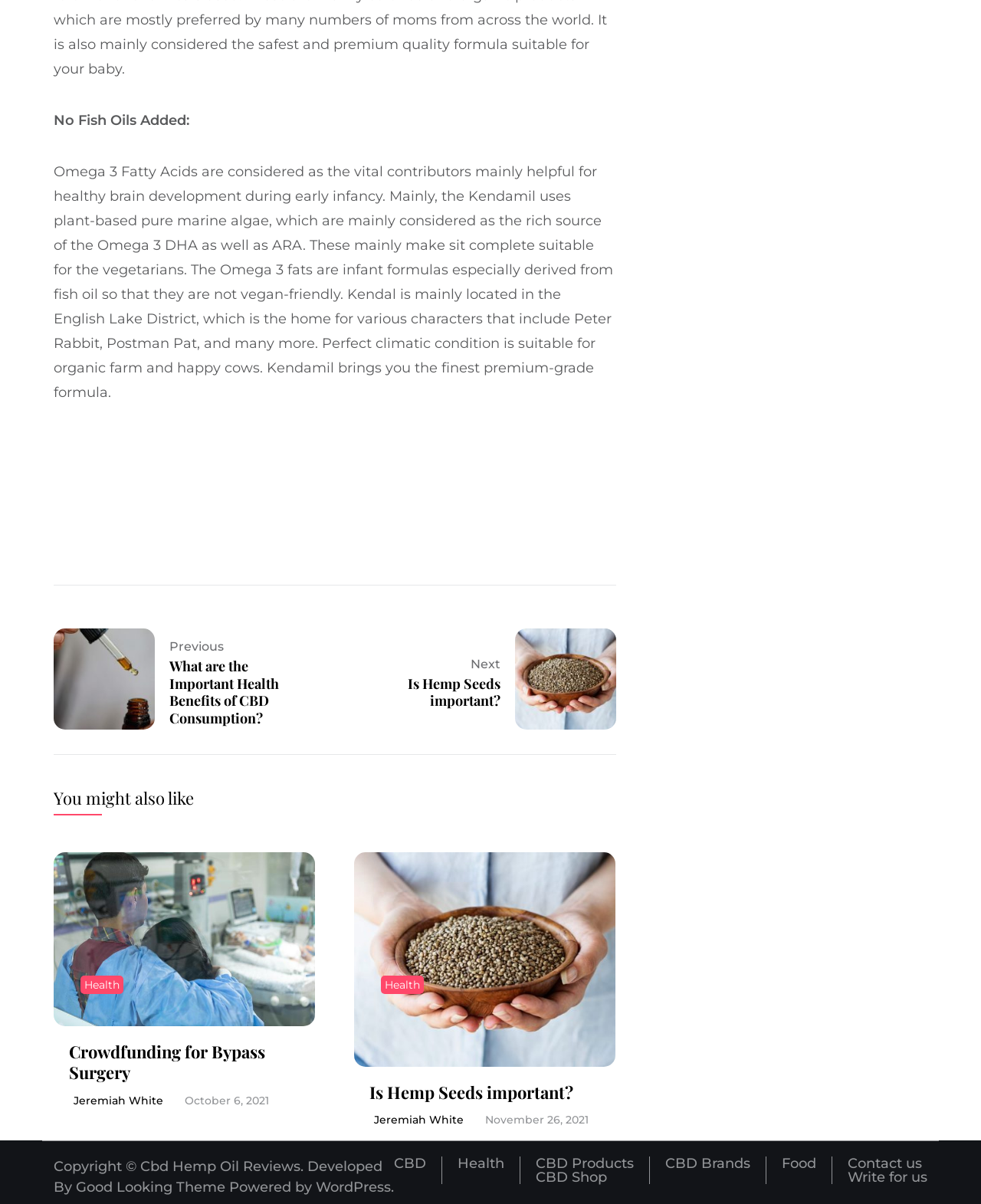Please provide a detailed answer to the question below by examining the image:
What is the purpose of the links 'Previous' and 'Next'?

The links 'Previous' and 'Next' are likely used for navigation between articles or pages, allowing users to move back and forth between related content.